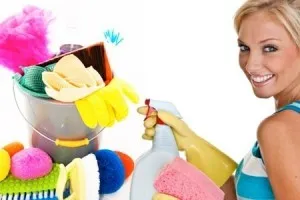What is in the bucket? From the image, respond with a single word or brief phrase.

Cleaning tools